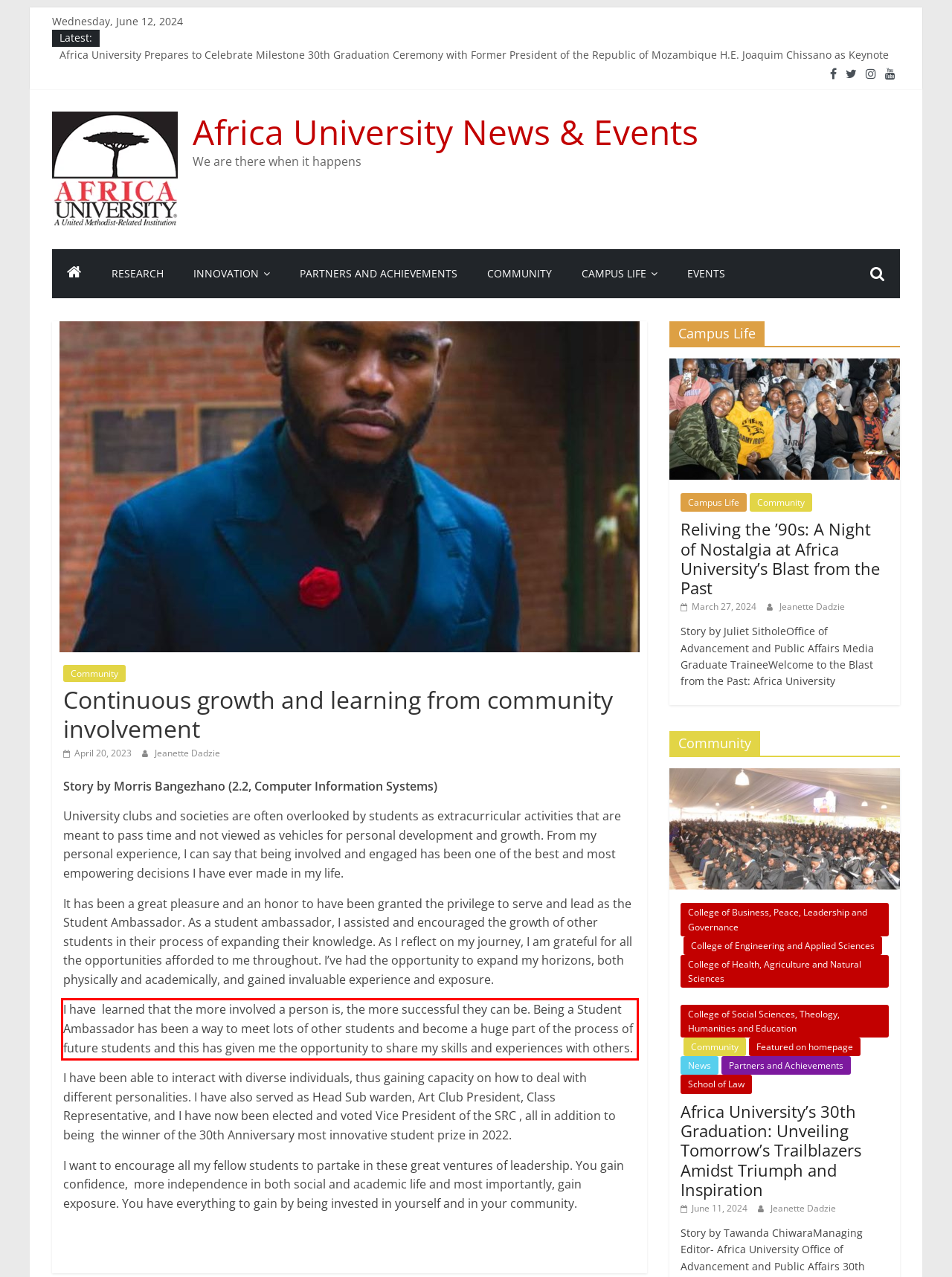Please identify and extract the text content from the UI element encased in a red bounding box on the provided webpage screenshot.

I have learned that the more involved a person is, the more successful they can be. Being a Student Ambassador has been a way to meet lots of other students and become a huge part of the process of future students and this has given me the opportunity to share my skills and experiences with others.